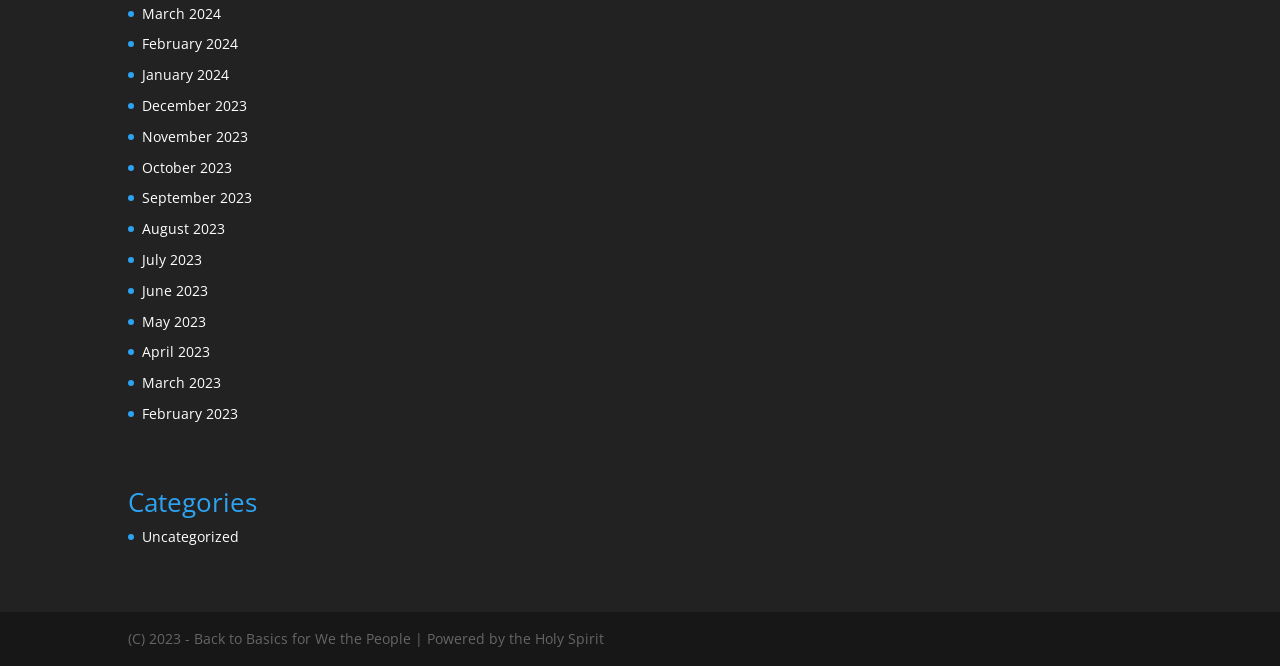Using the provided element description: "pet owners", determine the bounding box coordinates of the corresponding UI element in the screenshot.

None